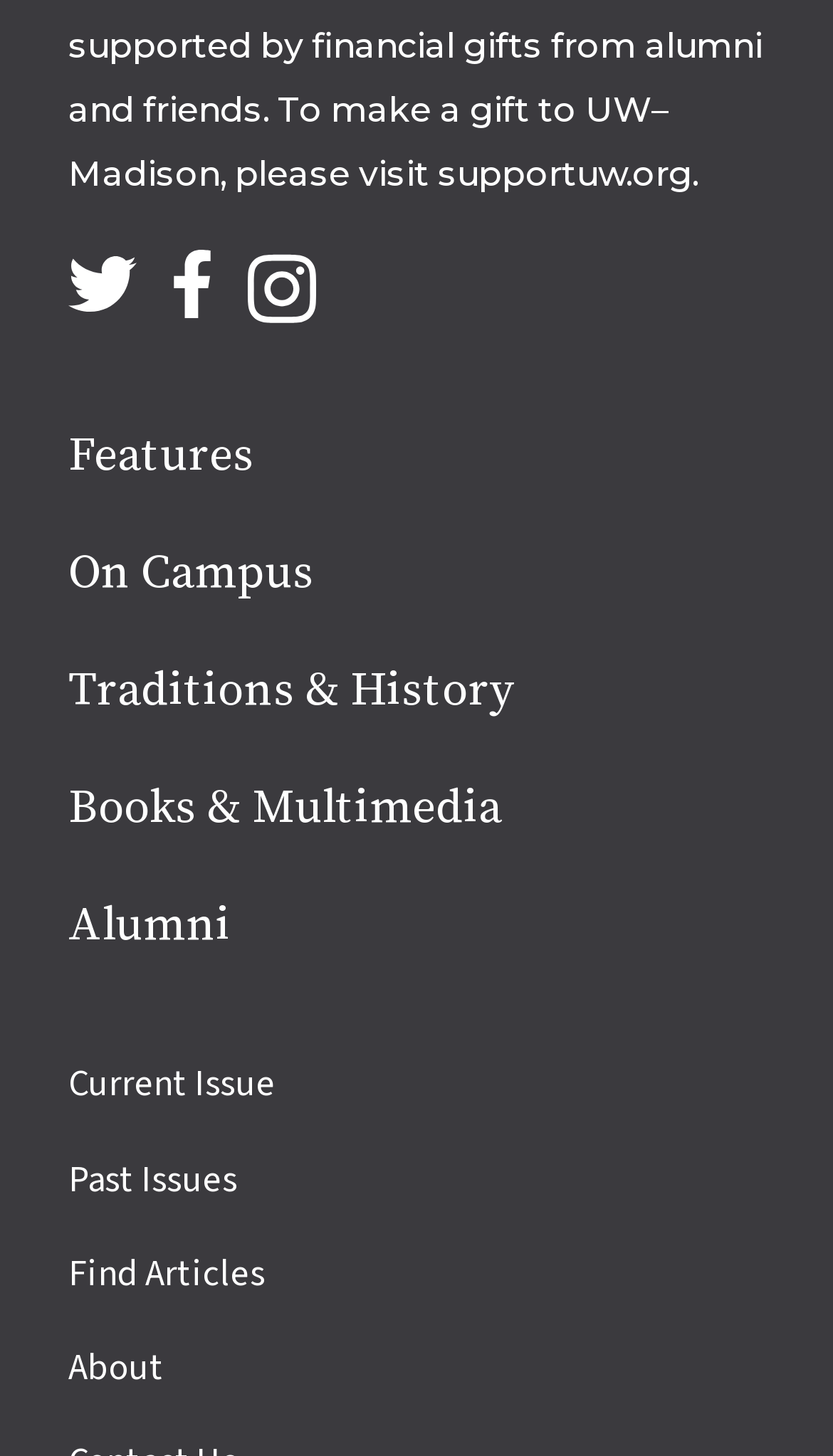Identify the bounding box coordinates for the region to click in order to carry out this instruction: "find articles". Provide the coordinates using four float numbers between 0 and 1, formatted as [left, top, right, bottom].

[0.082, 0.857, 0.318, 0.893]